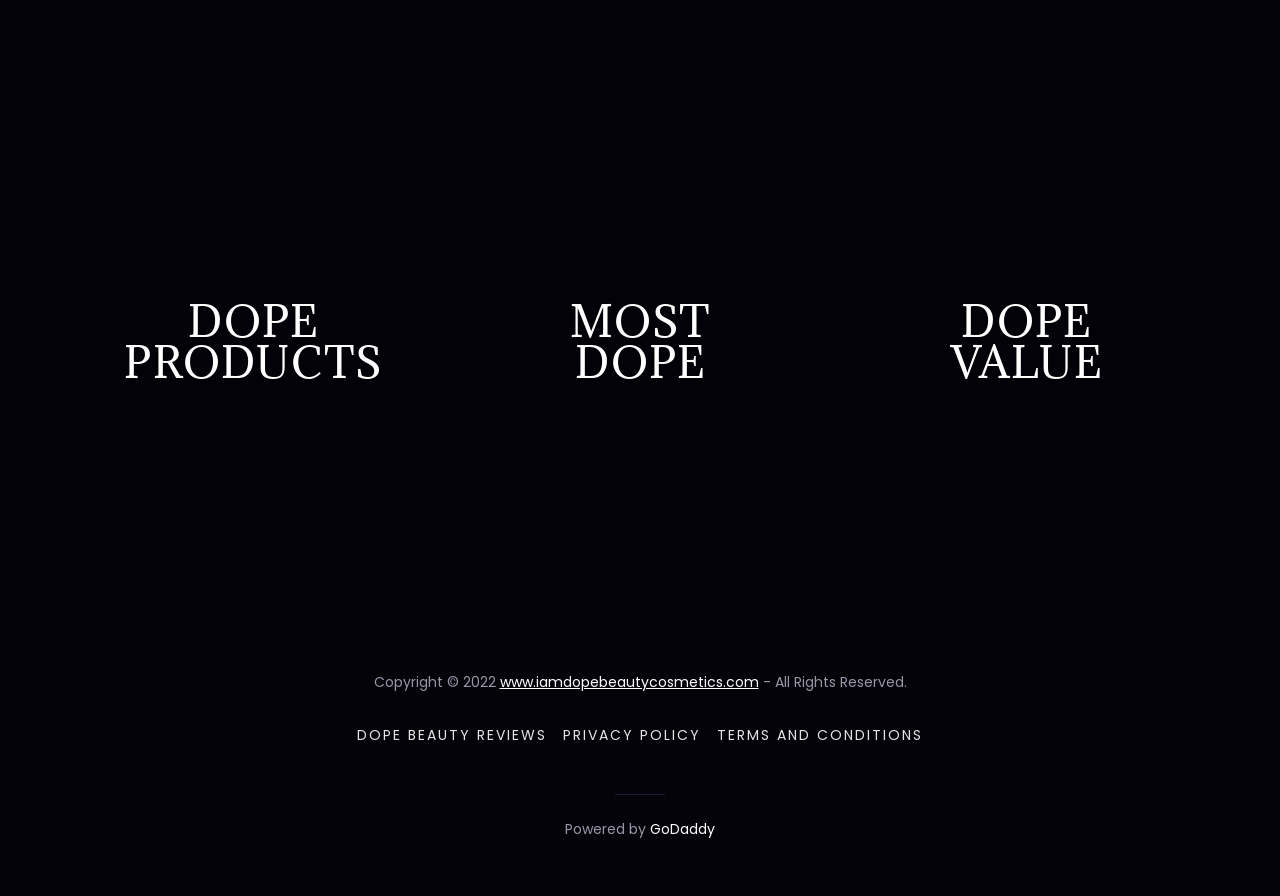How many links are there at the bottom?
Using the image, provide a detailed and thorough answer to the question.

There are five links at the bottom of the webpage, which are 'DOPE BEAUTY REVIEWS', 'PRIVACY POLICY', 'TERMS AND CONDITIONS', 'www.iamdopebeautycosmetics.com', and 'GoDaddy'.